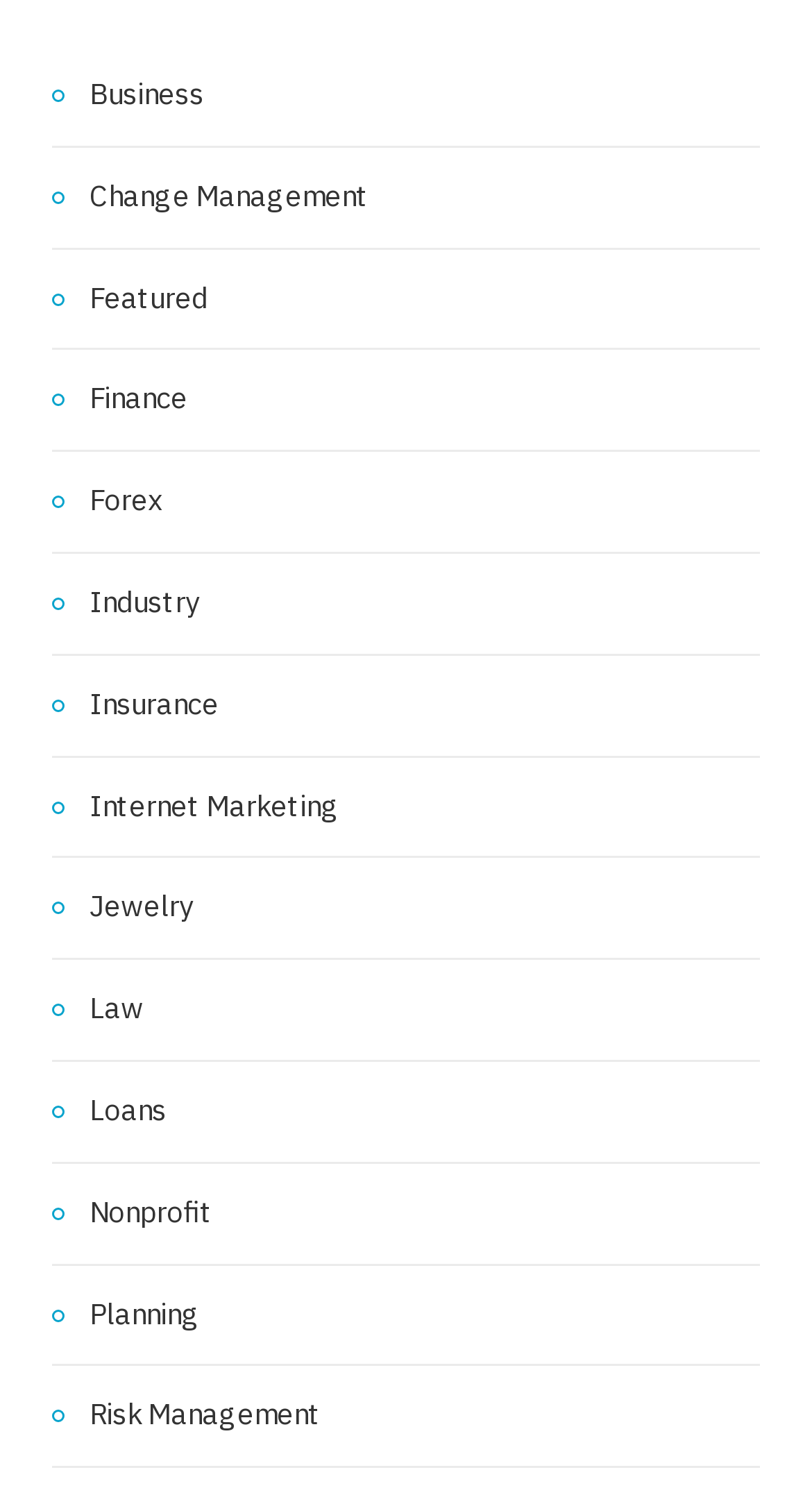Please provide the bounding box coordinates for the element that needs to be clicked to perform the following instruction: "View Change Management". The coordinates should be given as four float numbers between 0 and 1, i.e., [left, top, right, bottom].

[0.064, 0.115, 0.454, 0.148]